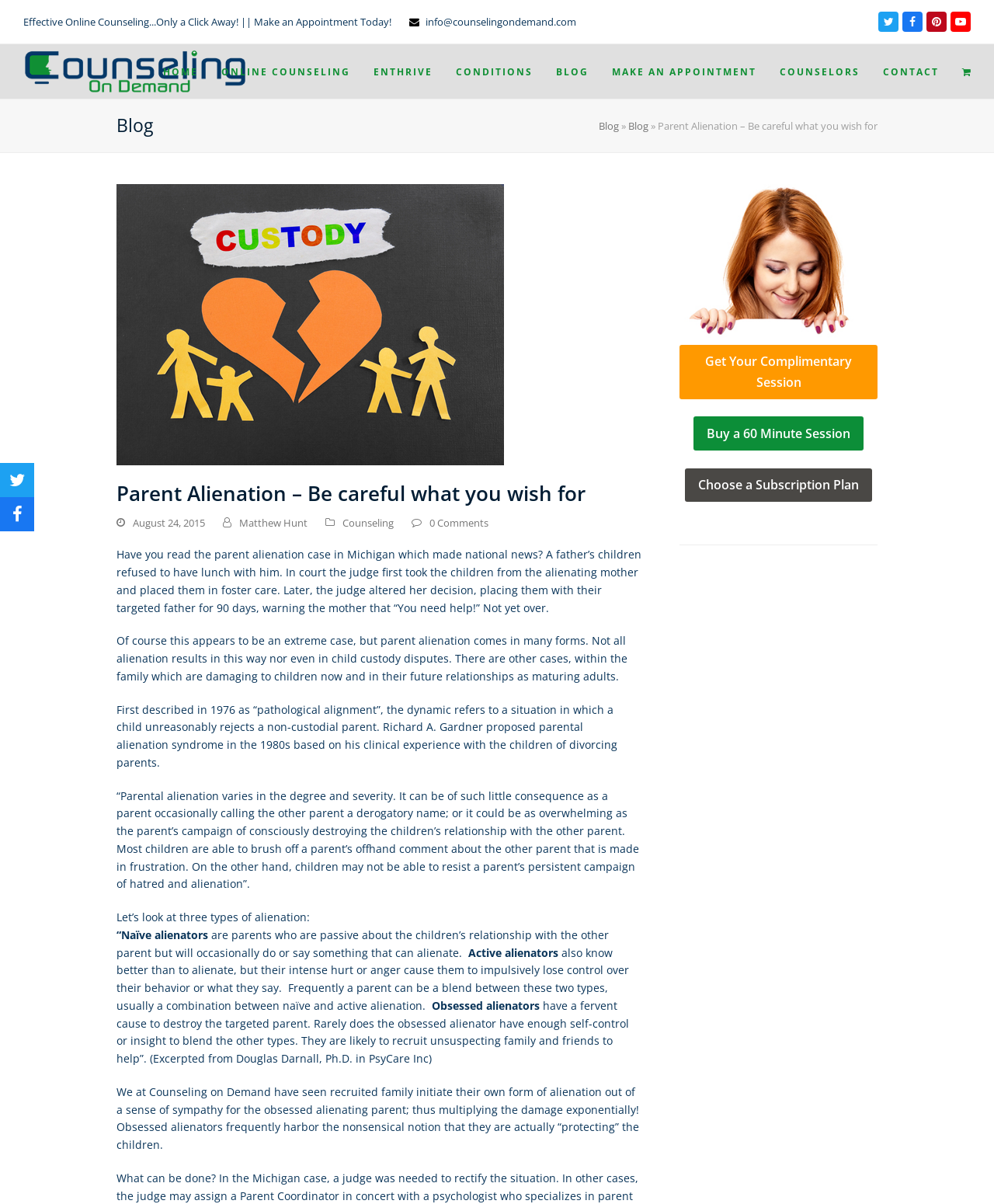Identify the bounding box for the described UI element: "Choose a Subscription Plan".

[0.689, 0.389, 0.878, 0.417]